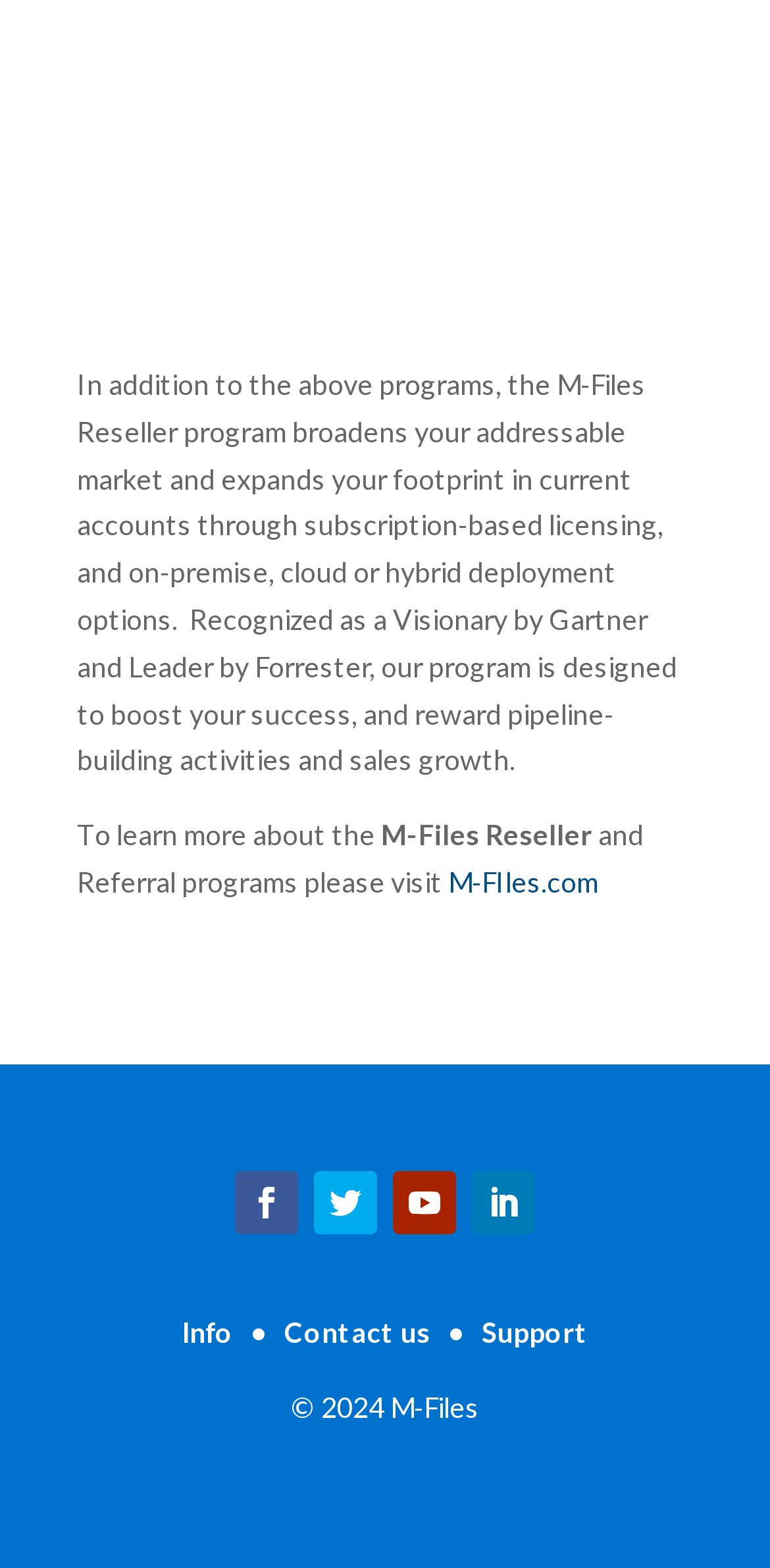Can you find the bounding box coordinates for the element that needs to be clicked to execute this instruction: "Learn more about the M-Files Reseller program"? The coordinates should be given as four float numbers between 0 and 1, i.e., [left, top, right, bottom].

[0.31, 0.064, 0.69, 0.118]